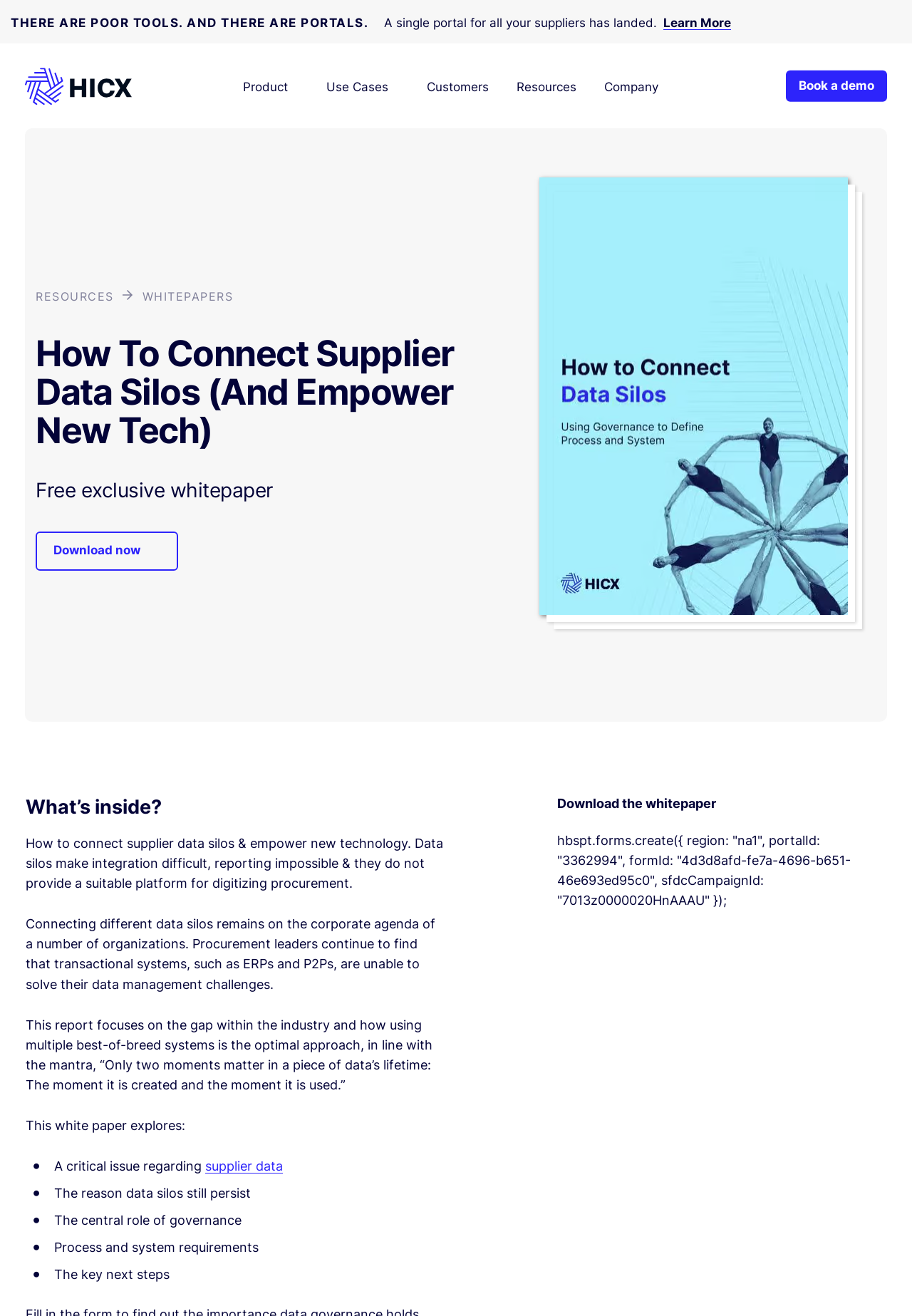How can I access the whitepaper?
Using the image, provide a detailed and thorough answer to the question.

To access the whitepaper, I can click on the 'Download now' button, which is located below the section 'What’s inside?' on the webpage. This will allow me to download the whitepaper and access its content.